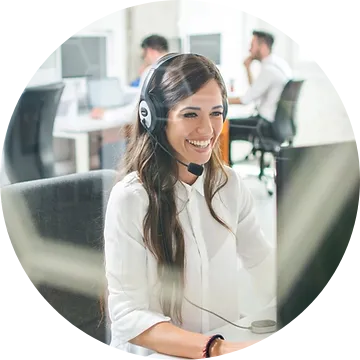What is the customer service representative doing?
Based on the image, please offer an in-depth response to the question.

The customer service representative is engaged with a computer and is wearing a headset, suggesting she is assisting customers over the phone, providing personalized assistance to ensure customer satisfaction.